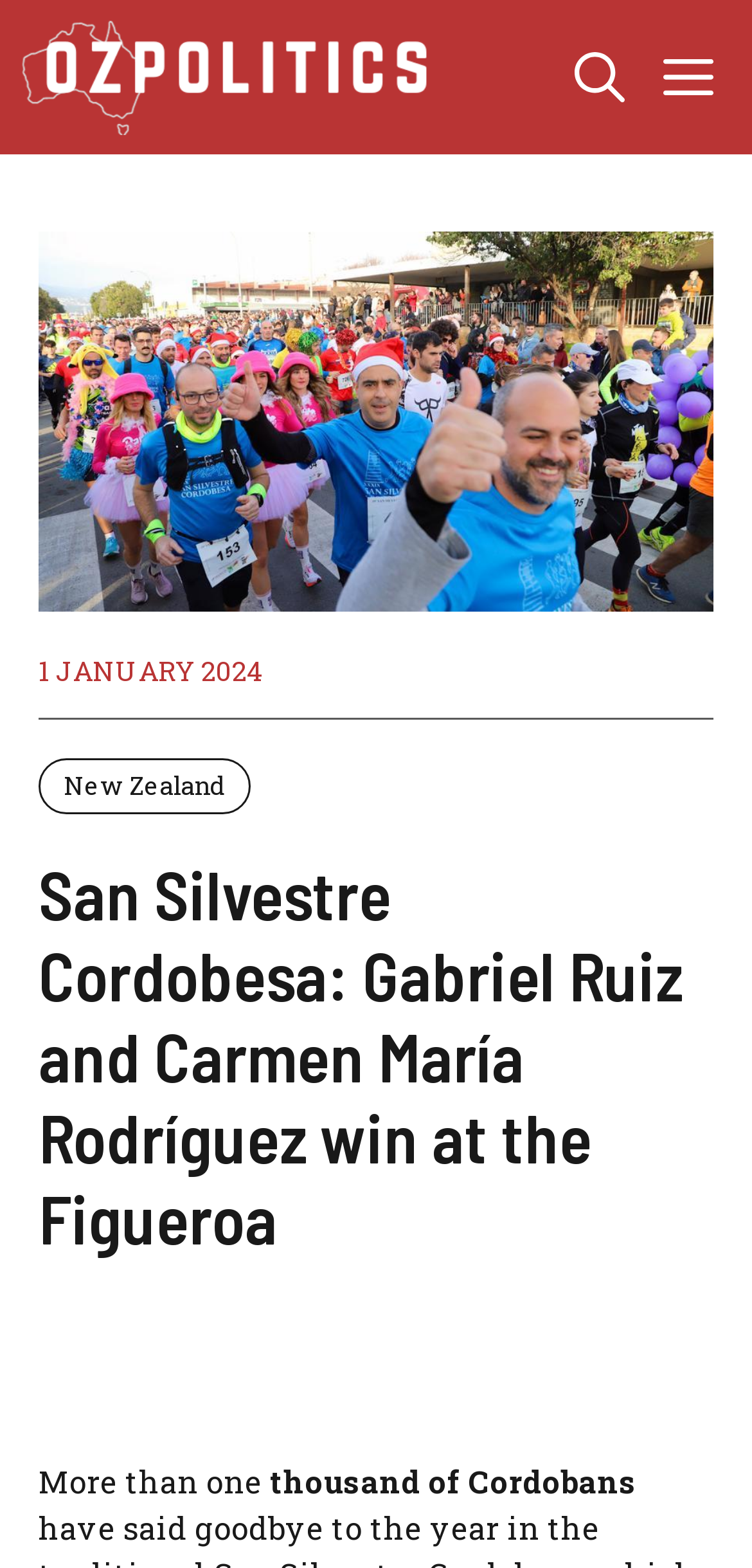Please determine the primary heading and provide its text.

San Silvestre Cordobesa: Gabriel Ruiz and Carmen María Rodríguez win at the Figueroa